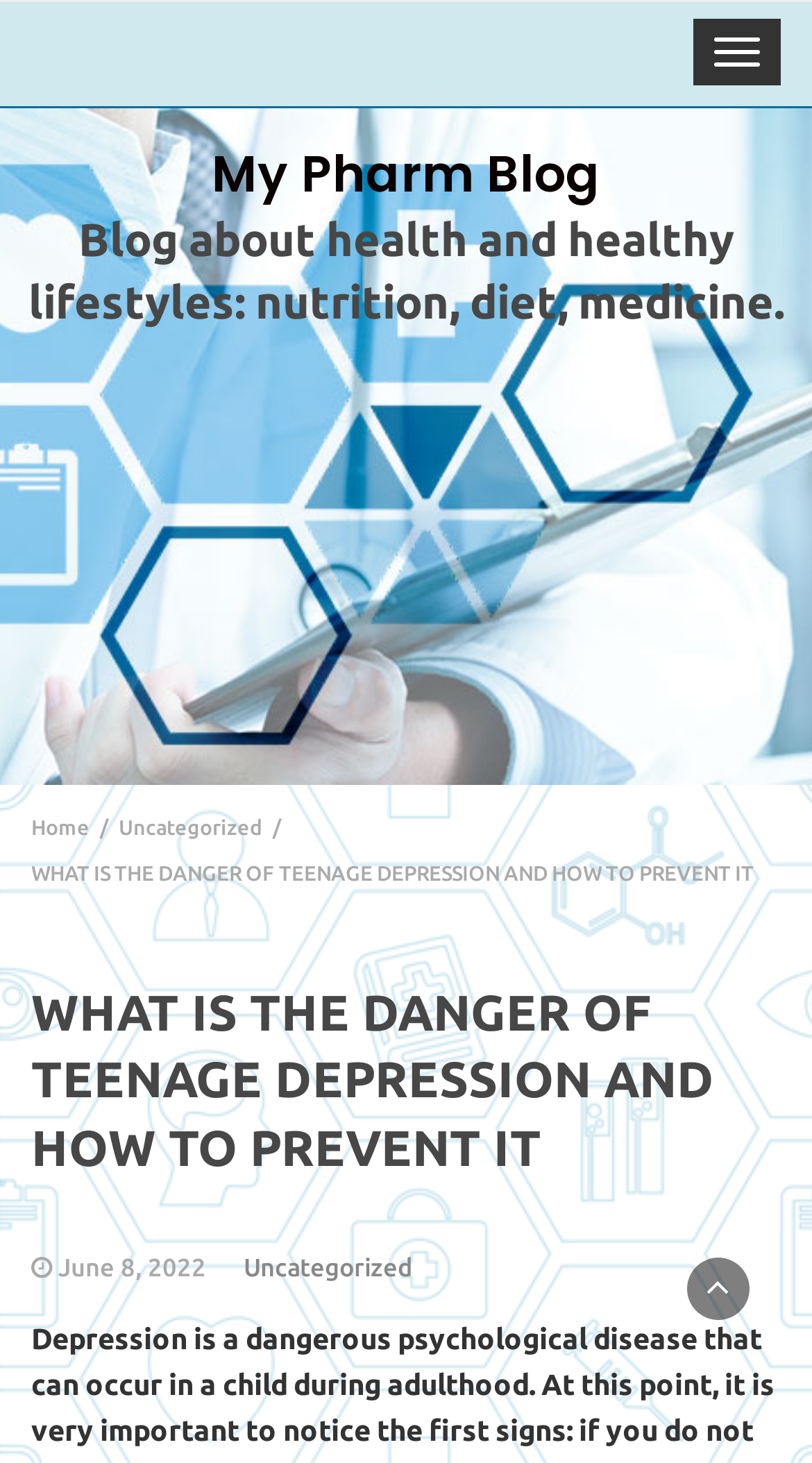Generate a comprehensive description of the webpage content.

The webpage is about the danger of teenage depression and how to prevent it. At the top right corner, there is a button labeled "Toggle navigation". Below it, there is a horizontal link bar with the title "My Pharm Blog" and a subtitle "Blog about health and healthy lifestyles: nutrition, diet, medicine." that spans the entire width of the page.

On the left side of the page, there is a navigation menu labeled "Breadcrumbs" that contains two links: "Home" and "Uncategorized". Below the navigation menu, there is a static text "WHAT IS THE DANGER OF TEENAGE DEPRESSION AND HOW TO PREVENT IT" that takes up most of the page width.

Further down, there is a heading with the same title "WHAT IS THE DANGER OF TEENAGE DEPRESSION AND HOW TO PREVENT IT" that spans almost the entire width of the page. Below this heading, there are two links: "June 8, 2022" on the left and "Uncategorized" on the right, with the latter being a subheading.